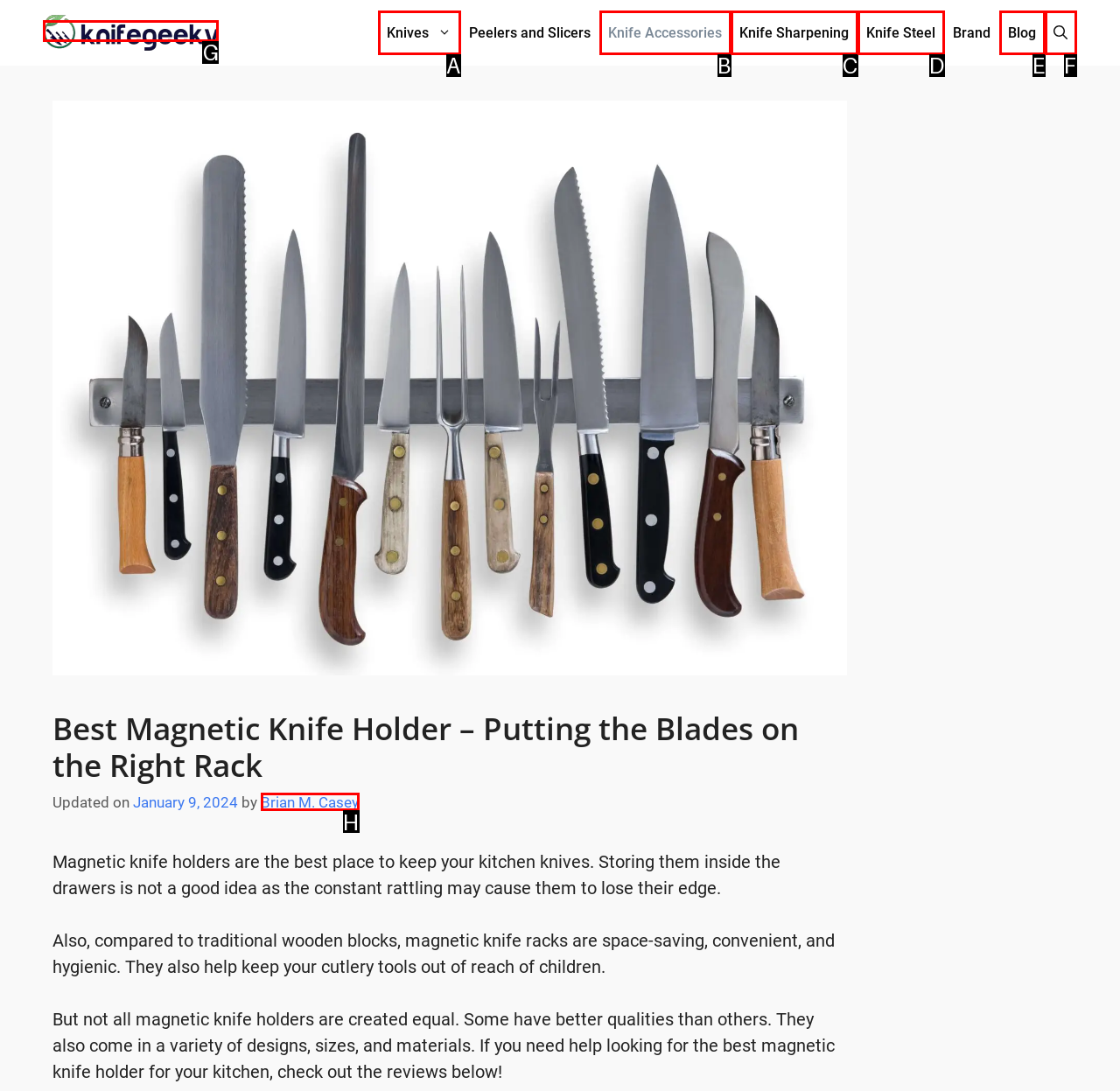Which lettered option should I select to achieve the task: Click on the 'Resource Hub for Knife Enthusiasts' link according to the highlighted elements in the screenshot?

G